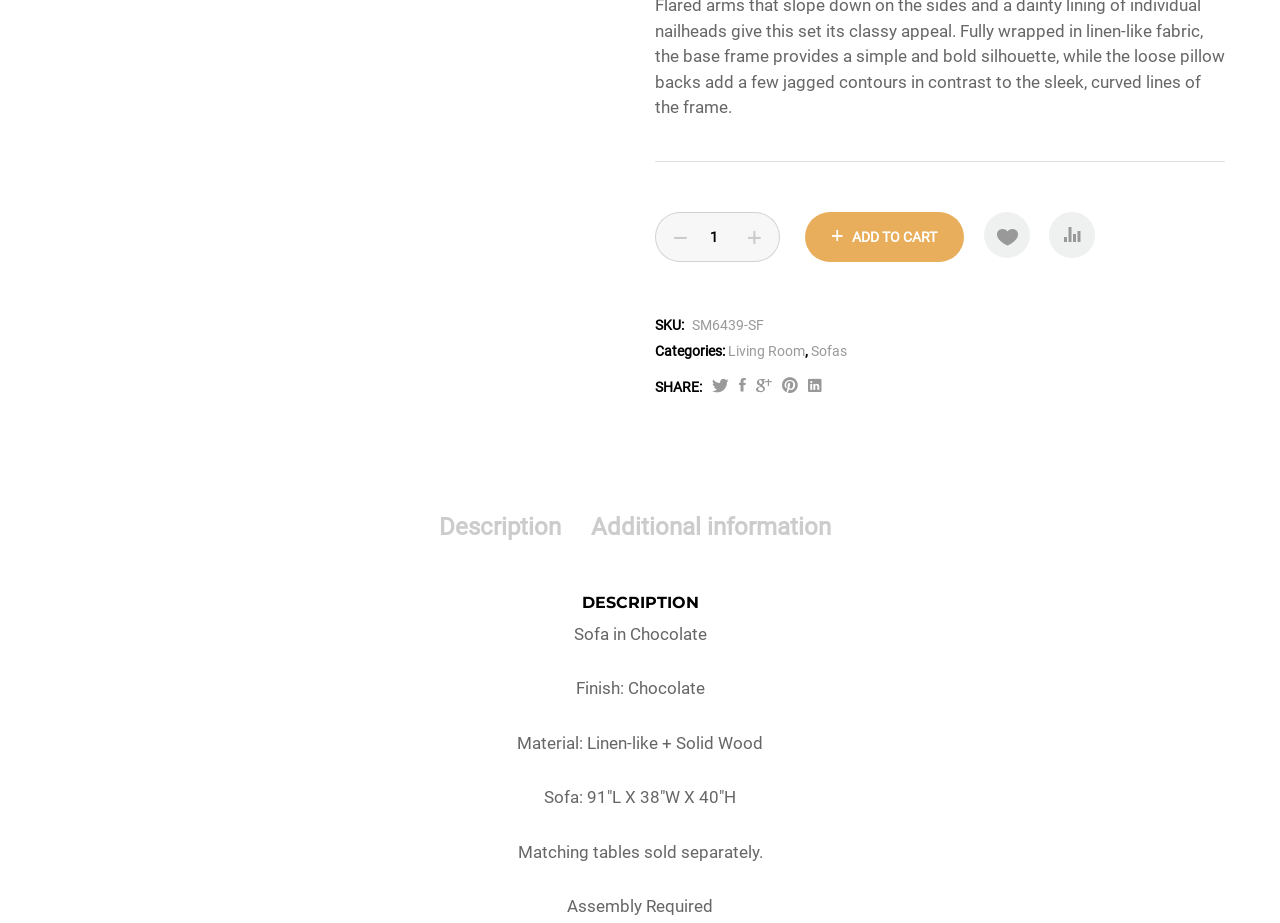Find the bounding box of the web element that fits this description: "Vanities".

[0.021, 0.079, 0.067, 0.096]